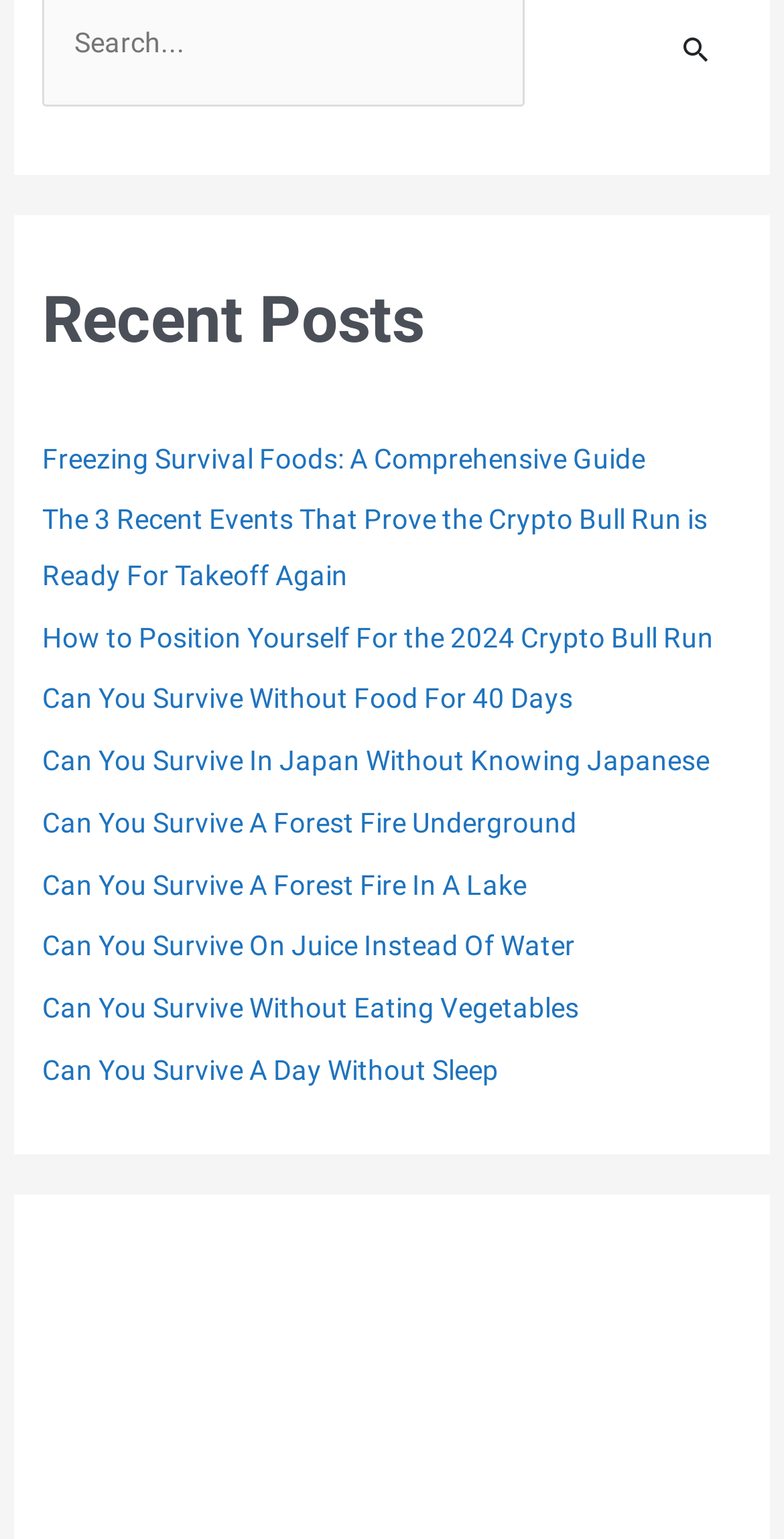Please find the bounding box coordinates of the element that must be clicked to perform the given instruction: "explore post 'Can You Survive Without Food For 40 Days'". The coordinates should be four float numbers from 0 to 1, i.e., [left, top, right, bottom].

[0.054, 0.443, 0.731, 0.464]